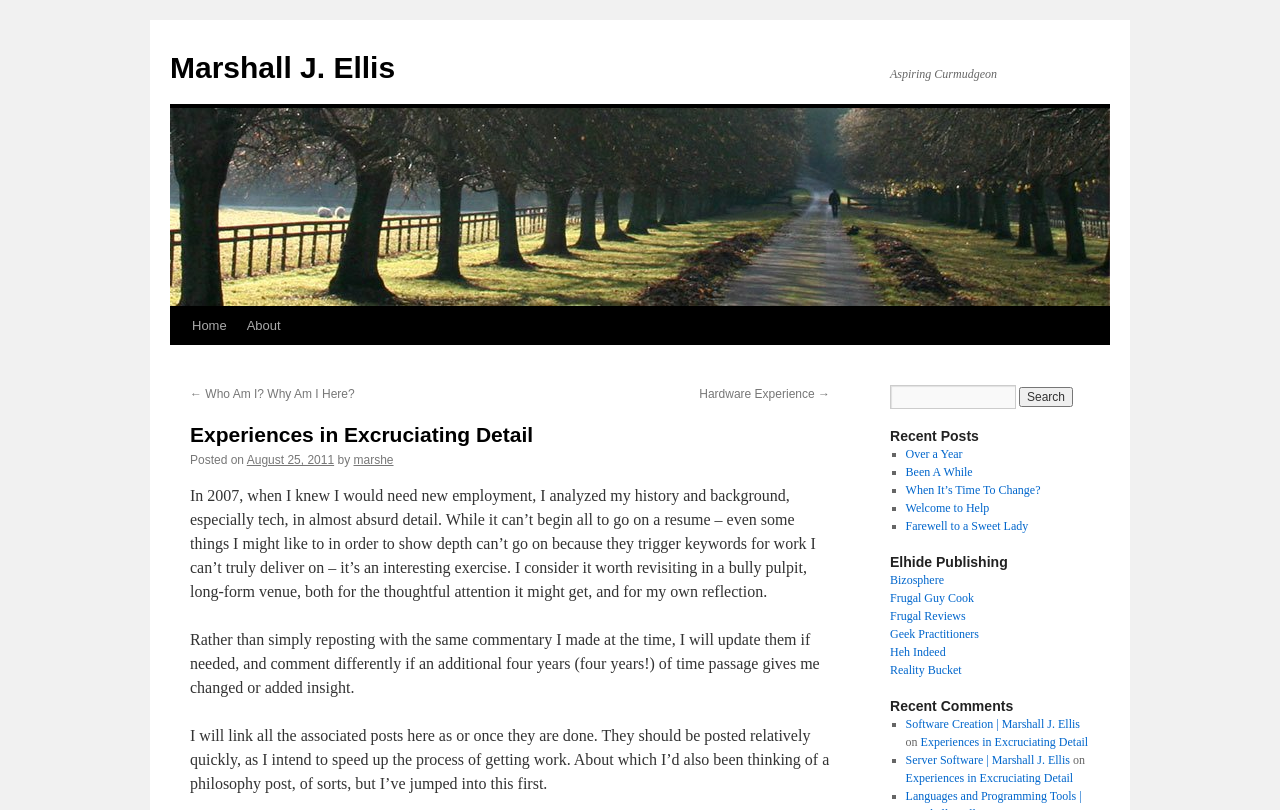Provide the bounding box coordinates for the UI element that is described as: "Frugal Reviews".

[0.695, 0.752, 0.754, 0.769]